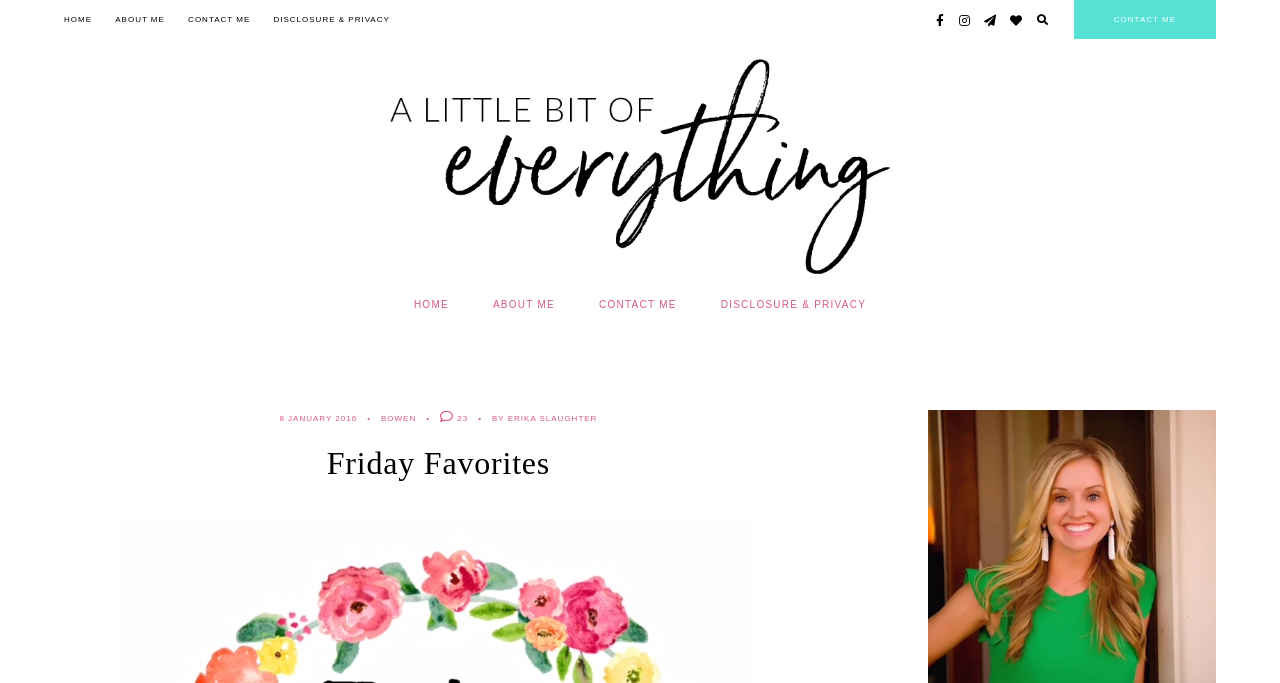Please identify the bounding box coordinates of the region to click in order to complete the given instruction: "view disclosure and privacy". The coordinates should be four float numbers between 0 and 1, i.e., [left, top, right, bottom].

[0.214, 0.0, 0.305, 0.057]